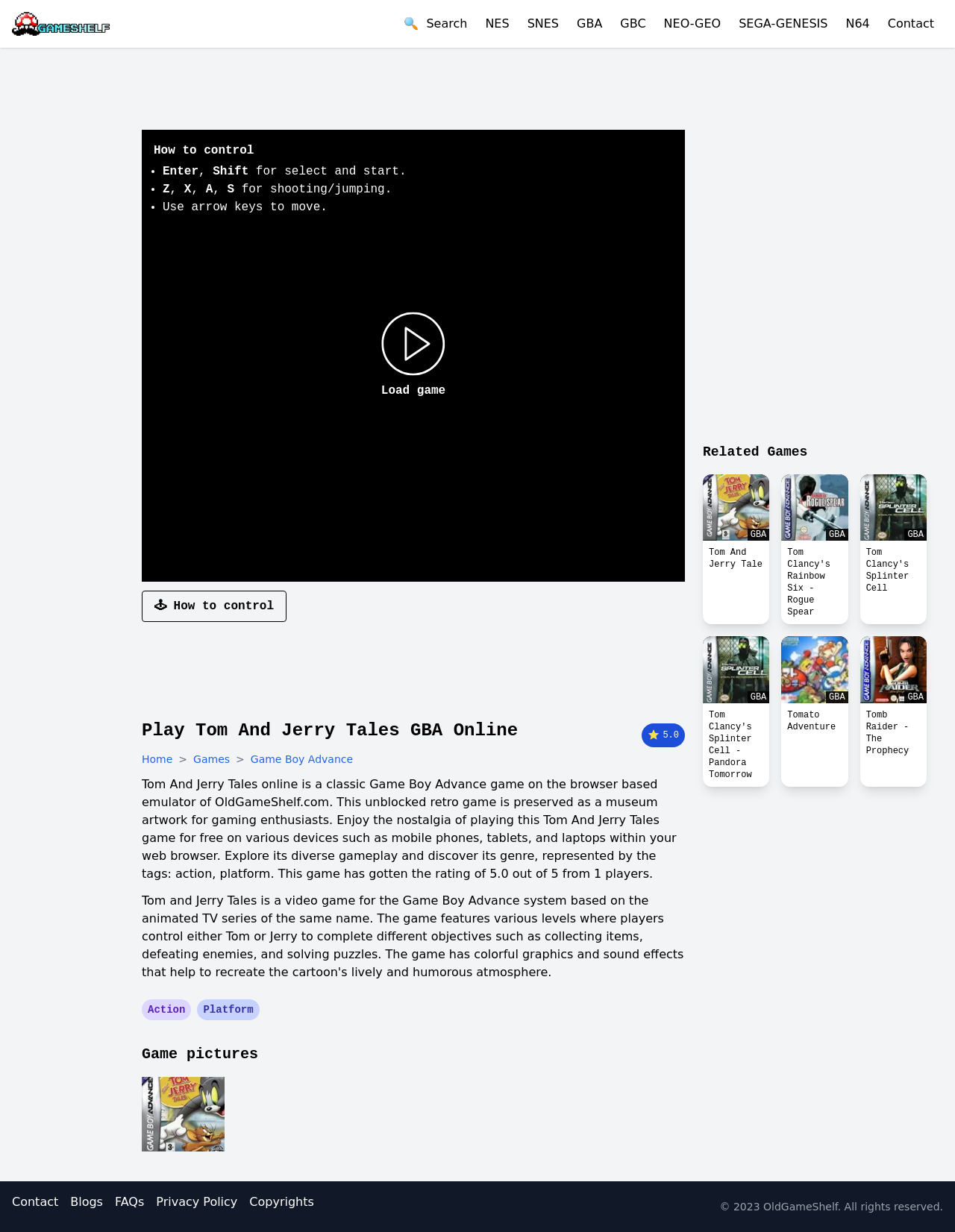How many related games are listed on the webpage?
Provide a comprehensive and detailed answer to the question.

The number of related games listed on the webpage can be found by counting the links in the 'Related Games' section, which lists 6 related games.